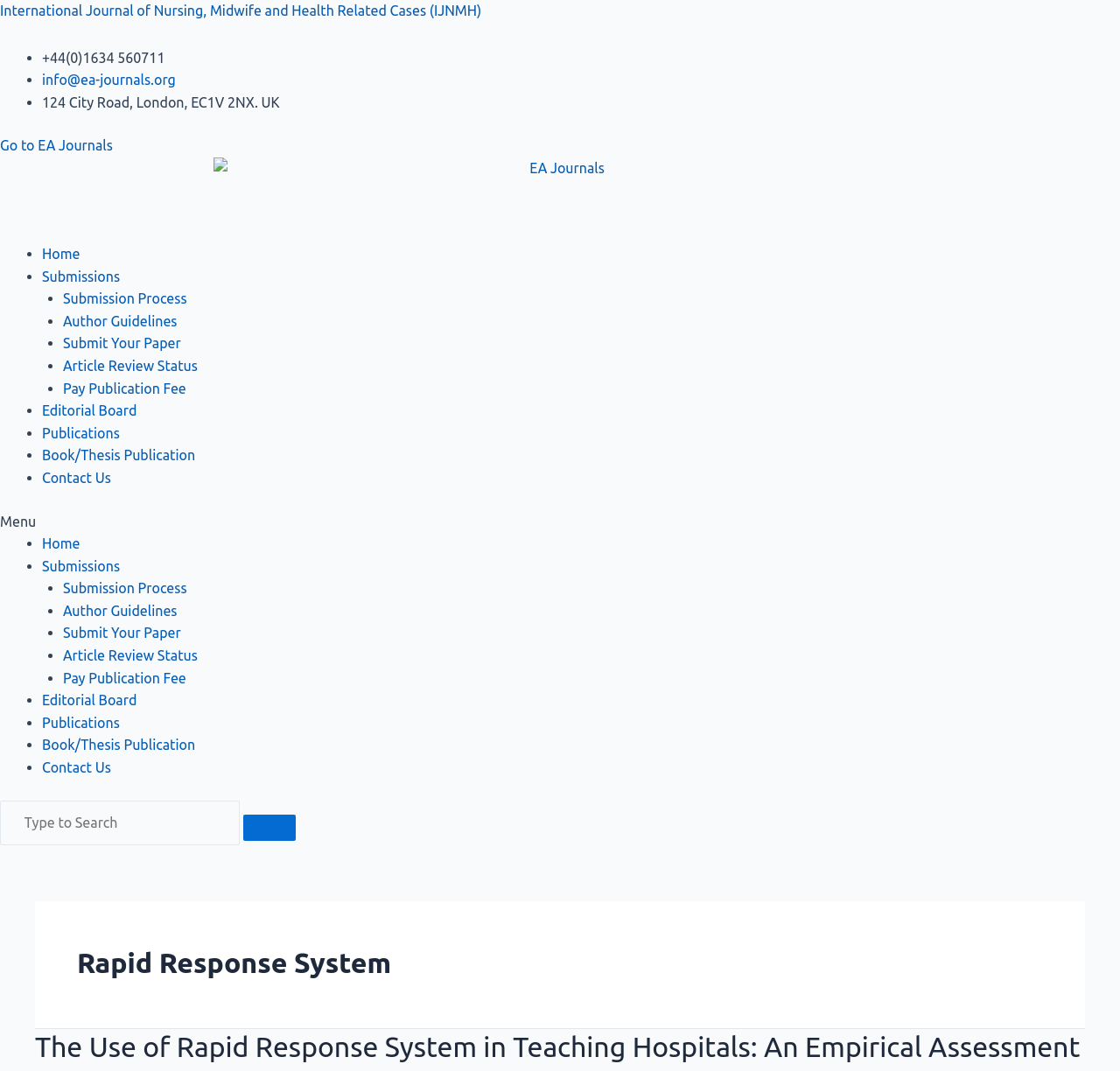Provide a thorough summary of the webpage.

The webpage is an archive page for the "Rapid Response System" section of the International Journal of Nursing, Midwife and Health Related Cases (IJNMH). At the top, there is a header section with a link to the journal's homepage and an image of the journal's logo. Below this, there is a contact information section with a phone number, email address, and physical address.

On the left side of the page, there is a navigation menu with links to various sections of the journal, including "Home", "Submissions", "Editorial Board", "Publications", "Book/Thesis Publication", and "Contact Us". Each link is preceded by a bullet point.

In the main content area, there is a heading that reads "Rapid Response System". Below this, there is a single article link titled "The Use of Rapid Response System in Teaching Hospitals: An Empirical Assessment".

At the bottom of the page, there is a search bar with a search button and a menu toggle button.